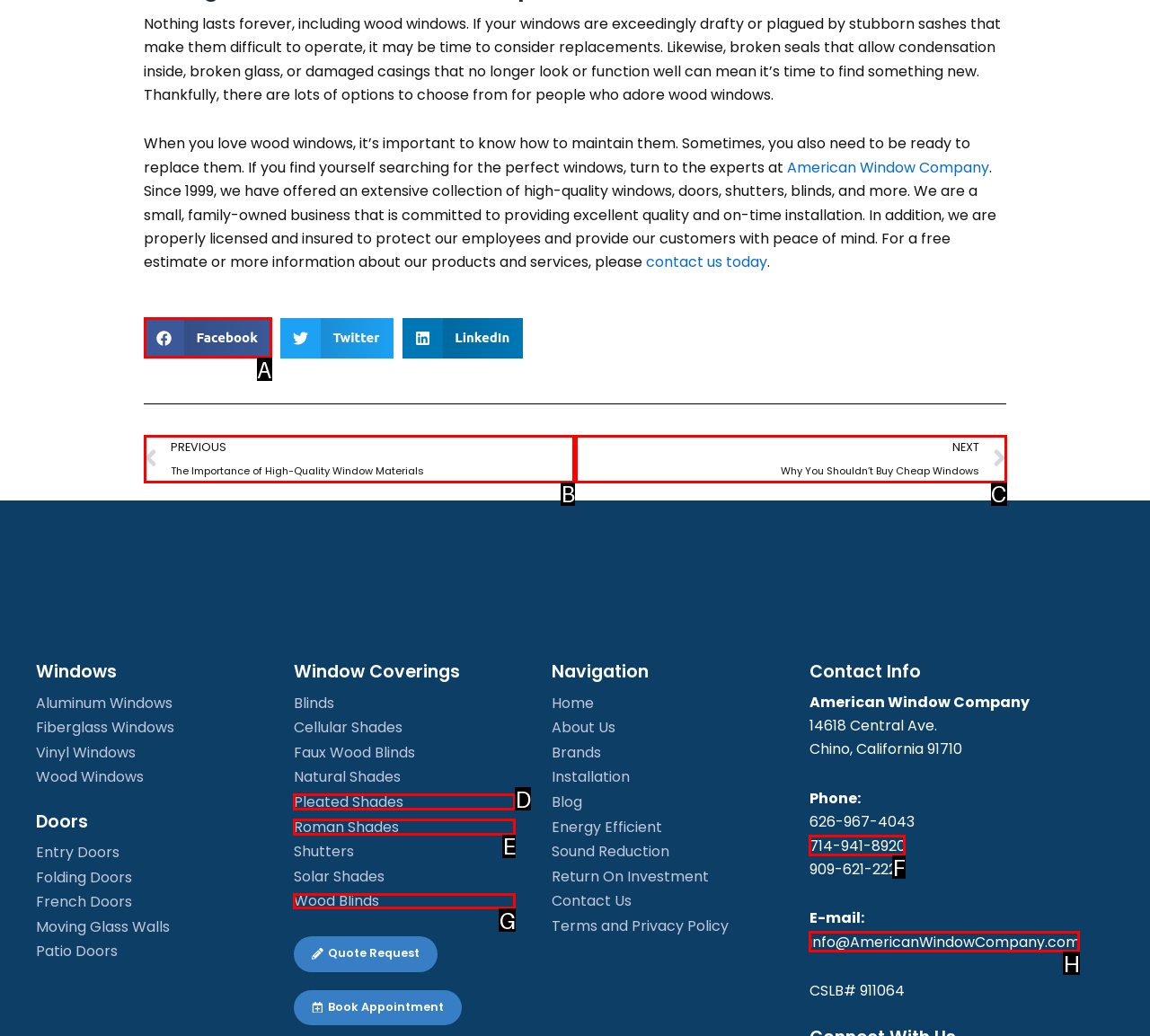Identify the letter of the UI element you need to select to accomplish the task: Share on Facebook.
Respond with the option's letter from the given choices directly.

A